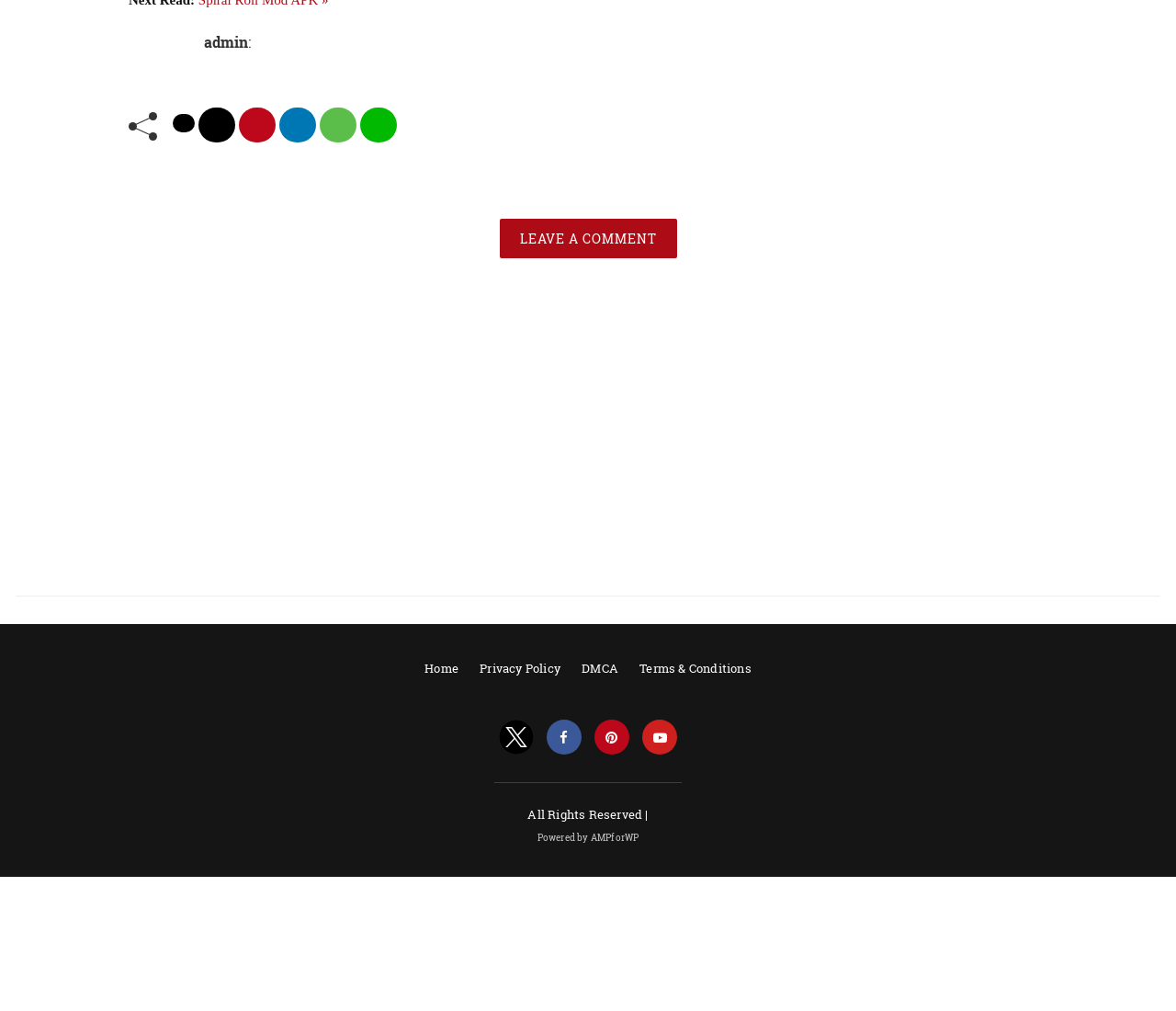Determine the bounding box coordinates of the region I should click to achieve the following instruction: "Share on Twitter". Ensure the bounding box coordinates are four float numbers between 0 and 1, i.e., [left, top, right, bottom].

[0.147, 0.113, 0.166, 0.131]